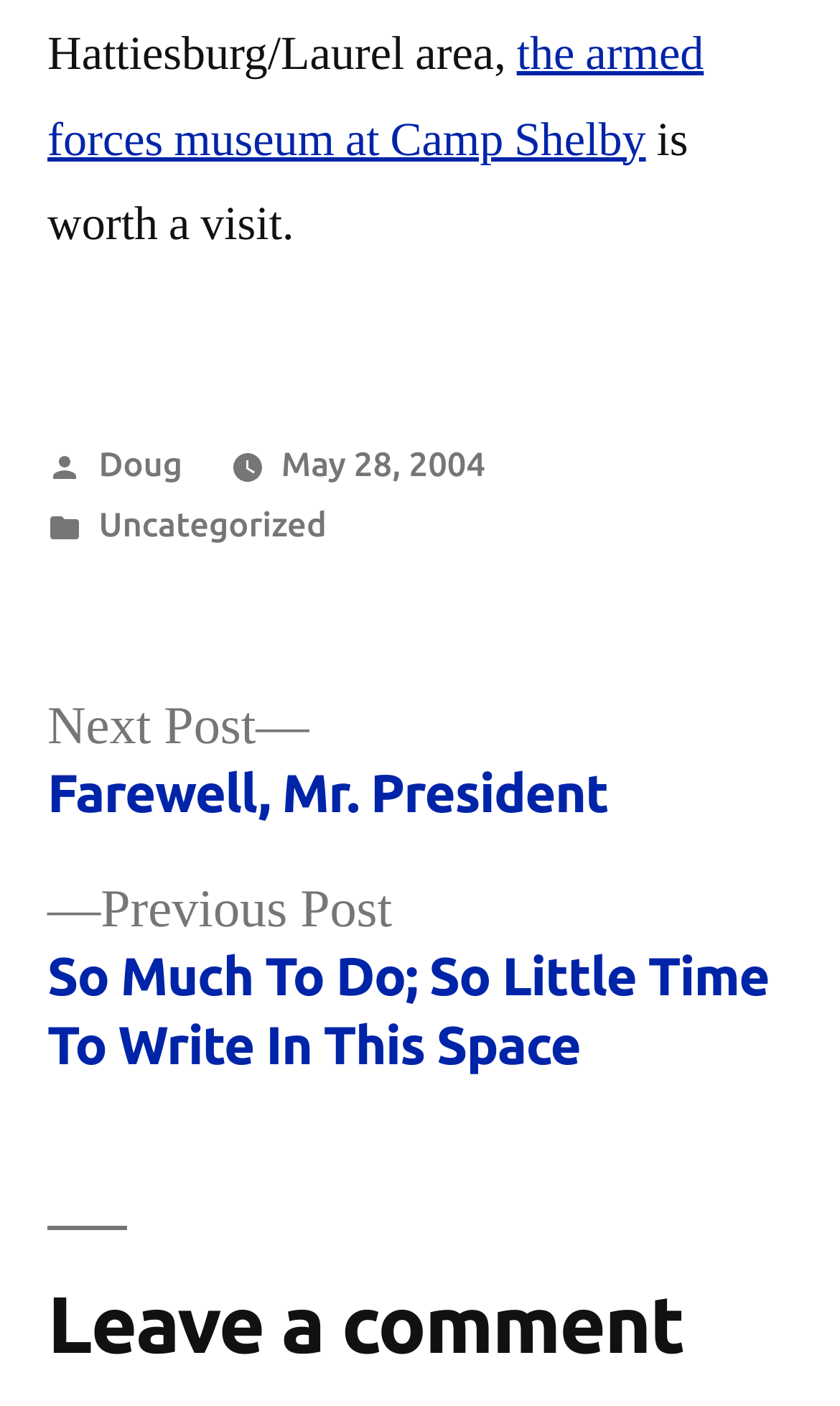What is the title of the previous post?
Please provide a comprehensive answer based on the details in the screenshot.

The title of the previous post is 'So Much To Do; So Little Time To Write In This Space', which is a link in the navigation section of the webpage, specifically under the 'Posts' navigation.